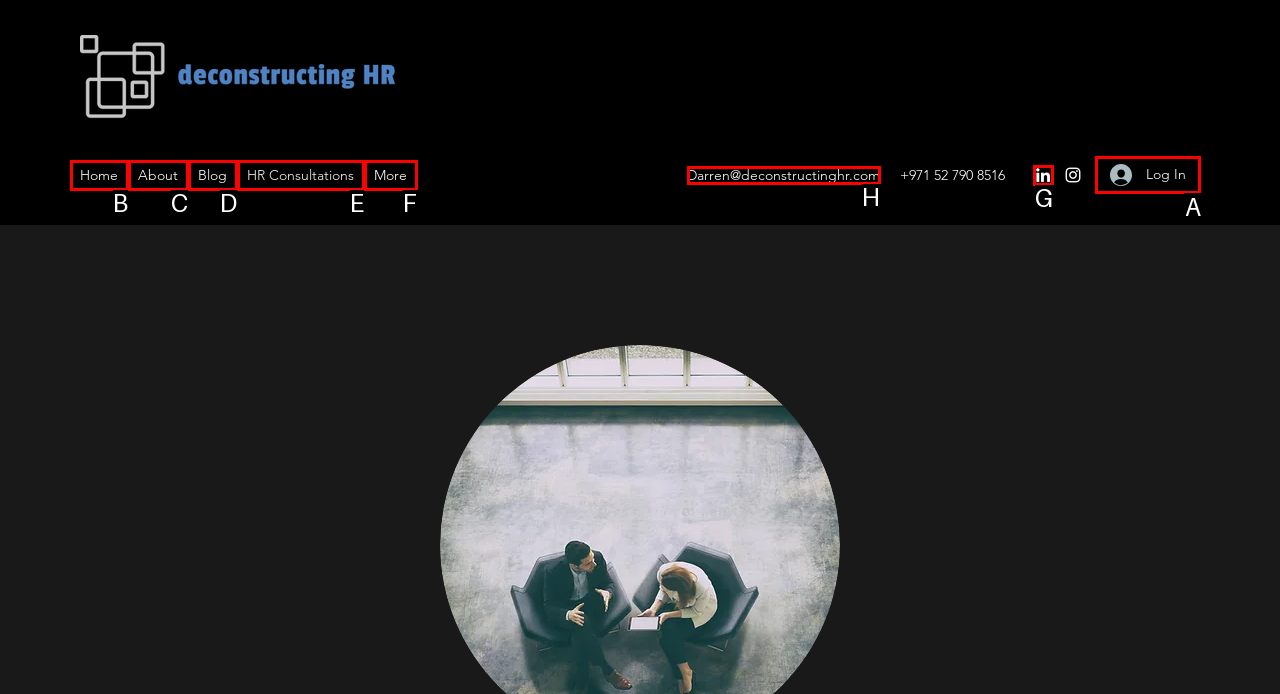Tell me which option I should click to complete the following task: Log In to the system
Answer with the option's letter from the given choices directly.

A